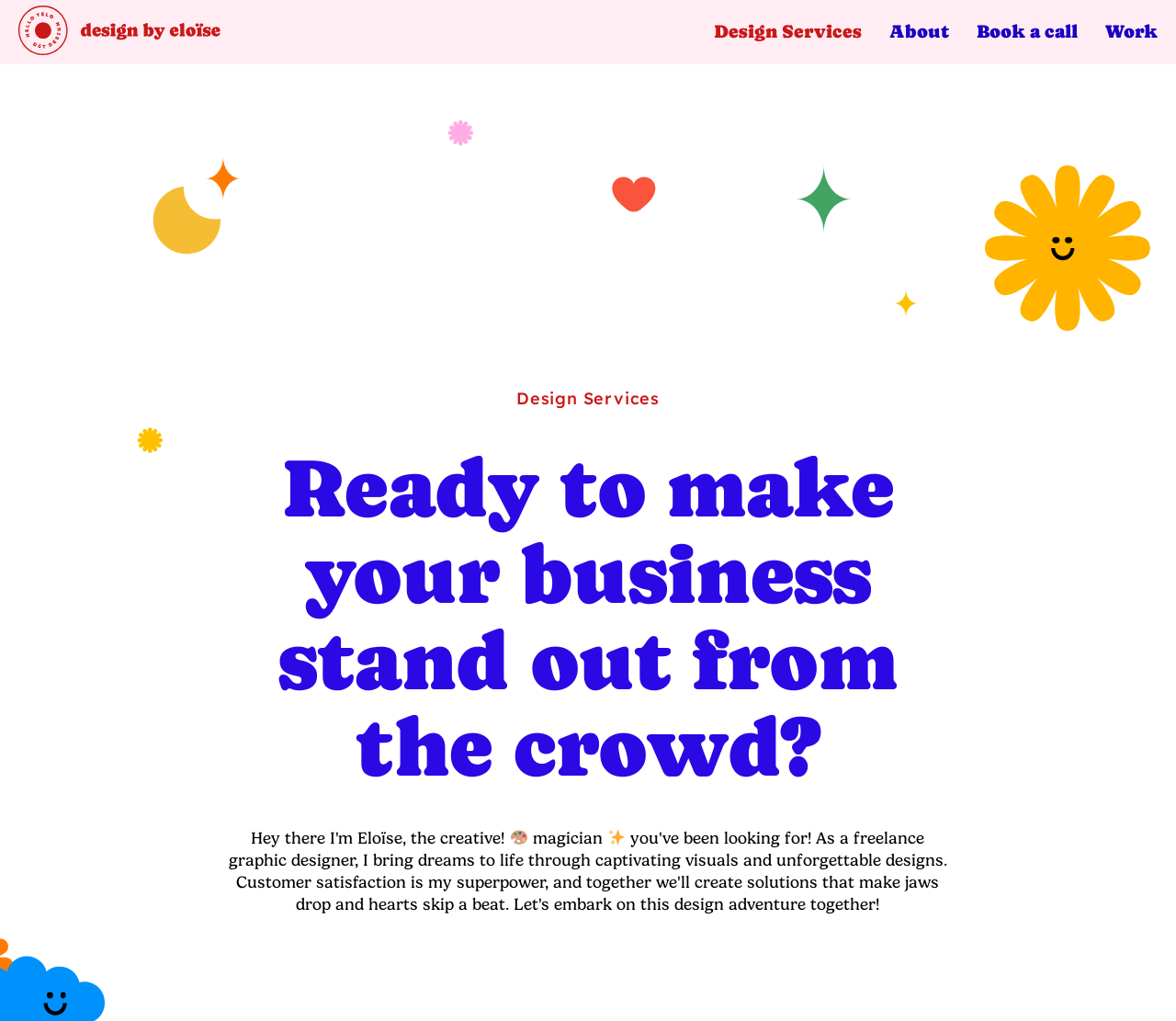Provide your answer in one word or a succinct phrase for the question: 
What is the tone of the webpage?

Creative and playful